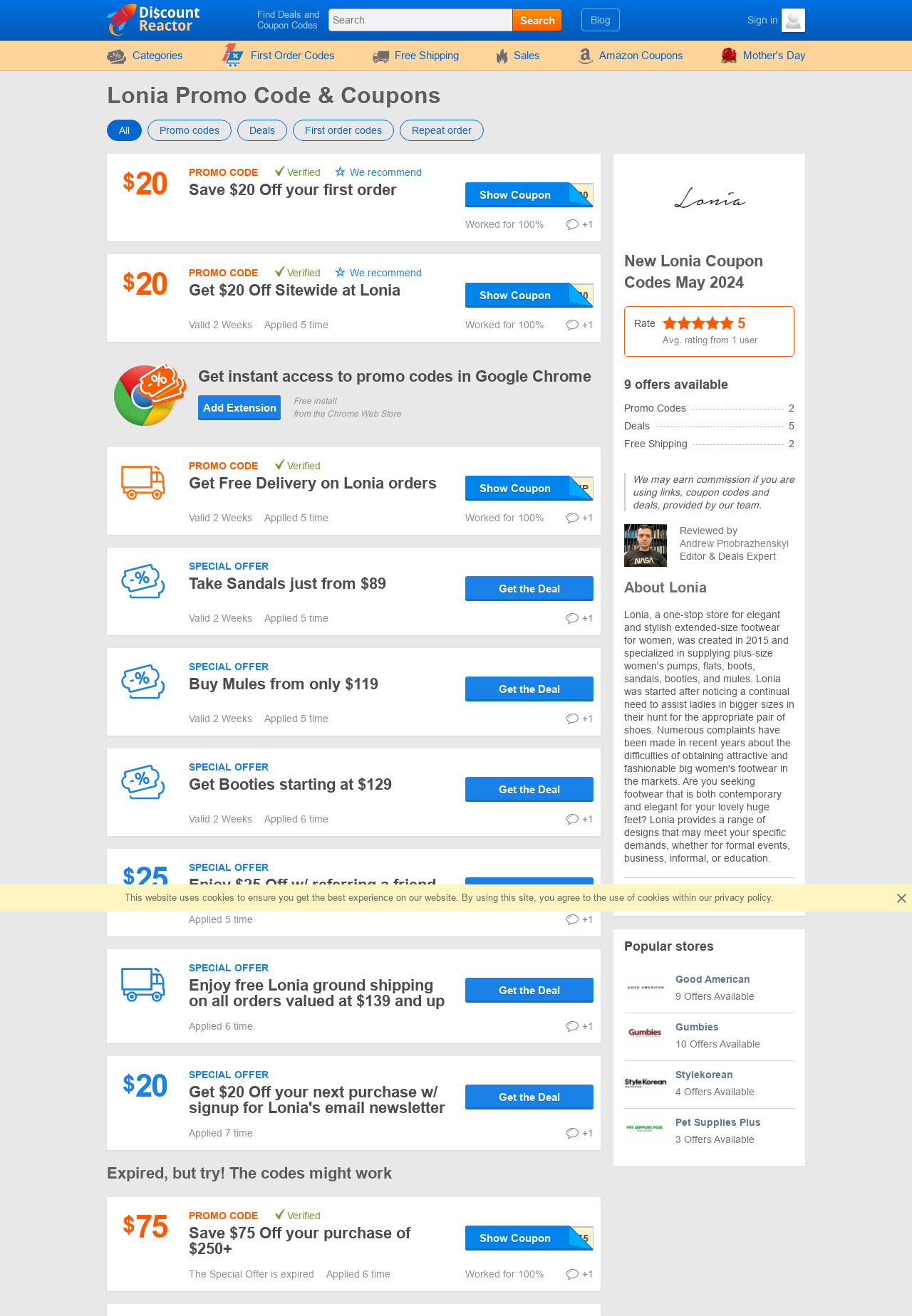Determine the bounding box coordinates for the region that must be clicked to execute the following instruction: "Get $20 Off Sitewide at Lonia".

[0.207, 0.214, 0.439, 0.227]